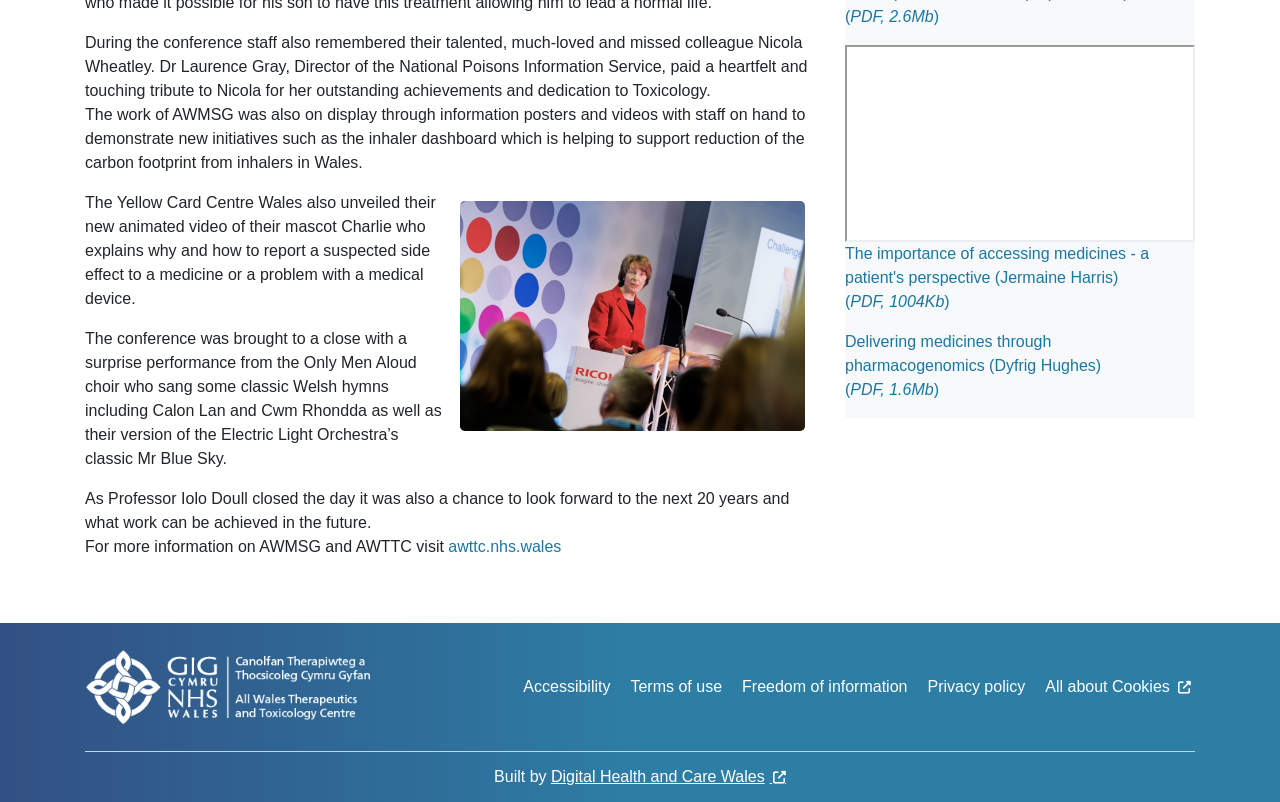Give a one-word or short phrase answer to the question: 
What is the URL of the website mentioned in the text?

awttc.nhs.wales